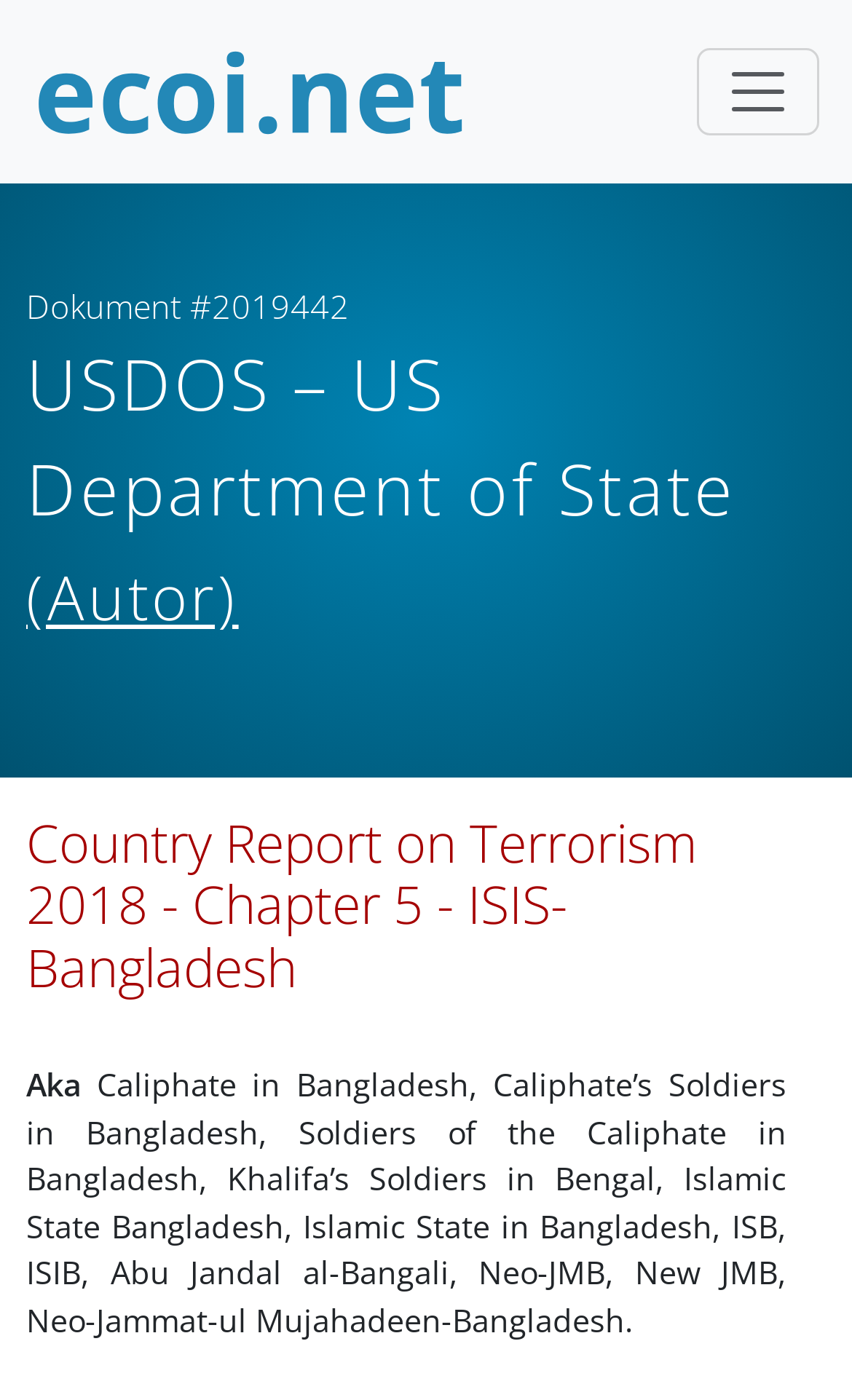Bounding box coordinates must be specified in the format (top-left x, top-left y, bottom-right x, bottom-right y). All values should be floating point numbers between 0 and 1. What are the bounding box coordinates of the UI element described as: aria-label="Navigation umschalten"

[0.818, 0.034, 0.962, 0.097]